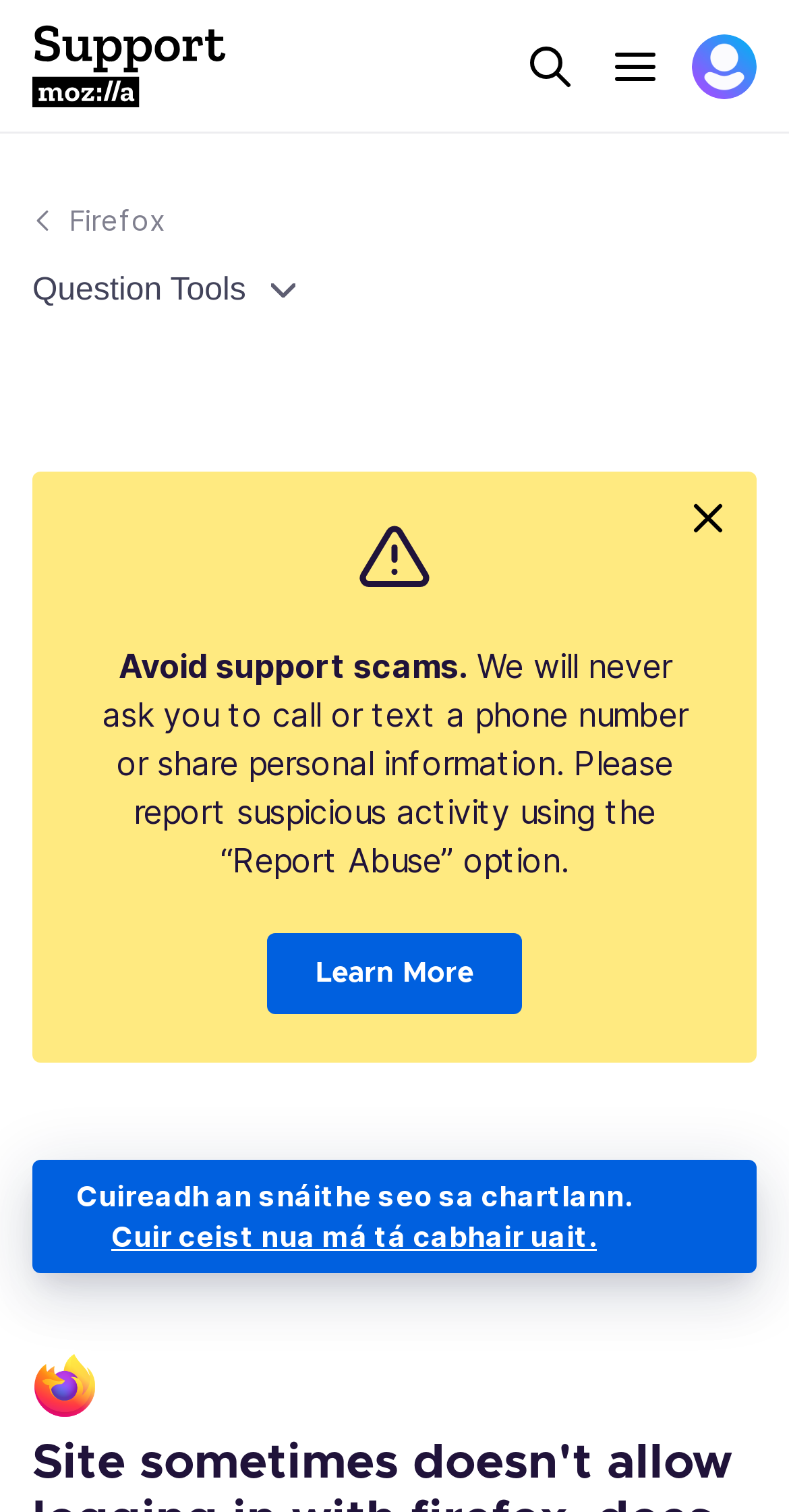Bounding box coordinates must be specified in the format (top-left x, top-left y, bottom-right x, bottom-right y). All values should be floating point numbers between 0 and 1. What are the bounding box coordinates of the UI element described as: alt="Mozilla Support Logo"

[0.041, 0.016, 0.287, 0.071]